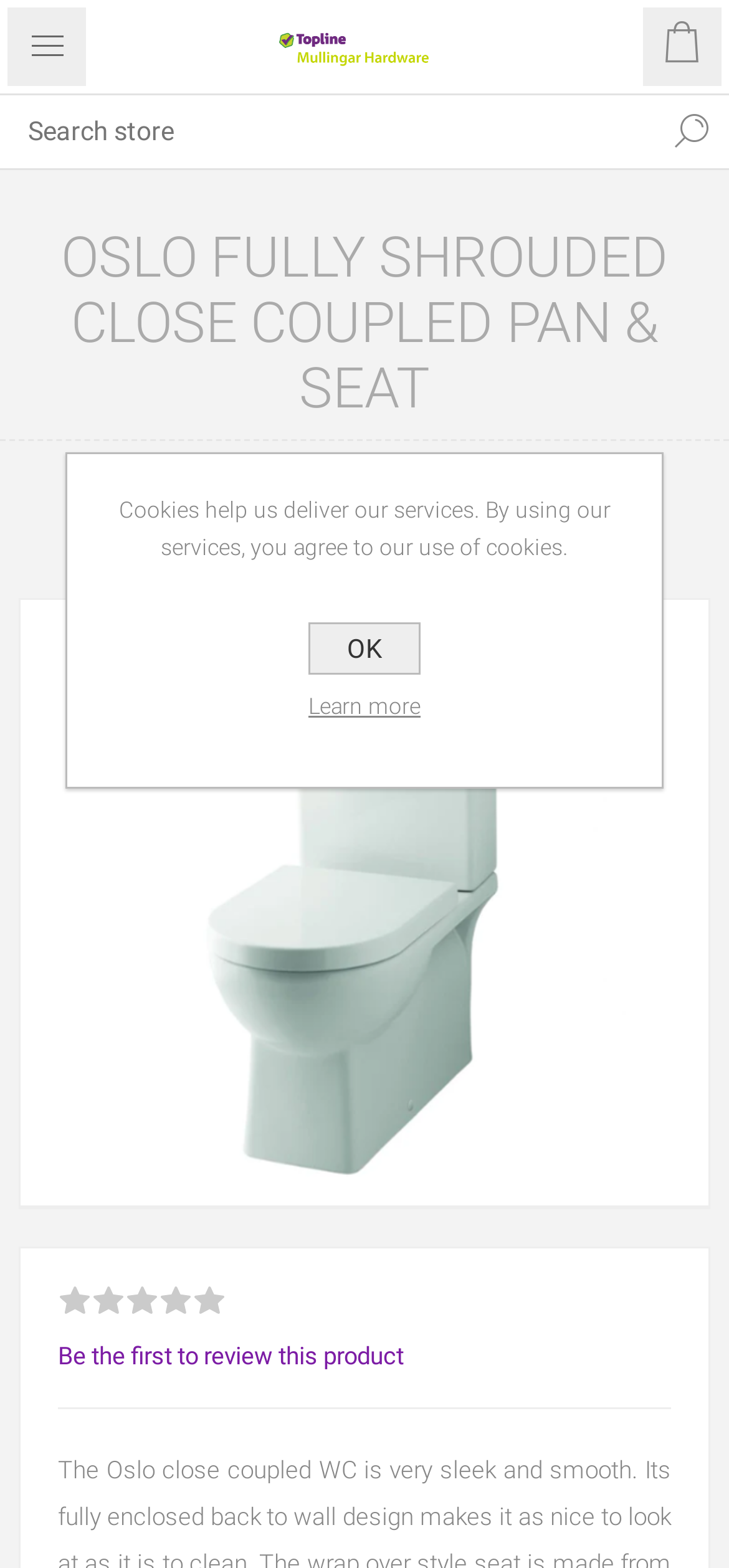Locate the bounding box coordinates of the region to be clicked to comply with the following instruction: "Go to home page". The coordinates must be four float numbers between 0 and 1, in the form [left, top, right, bottom].

[0.135, 0.293, 0.224, 0.331]